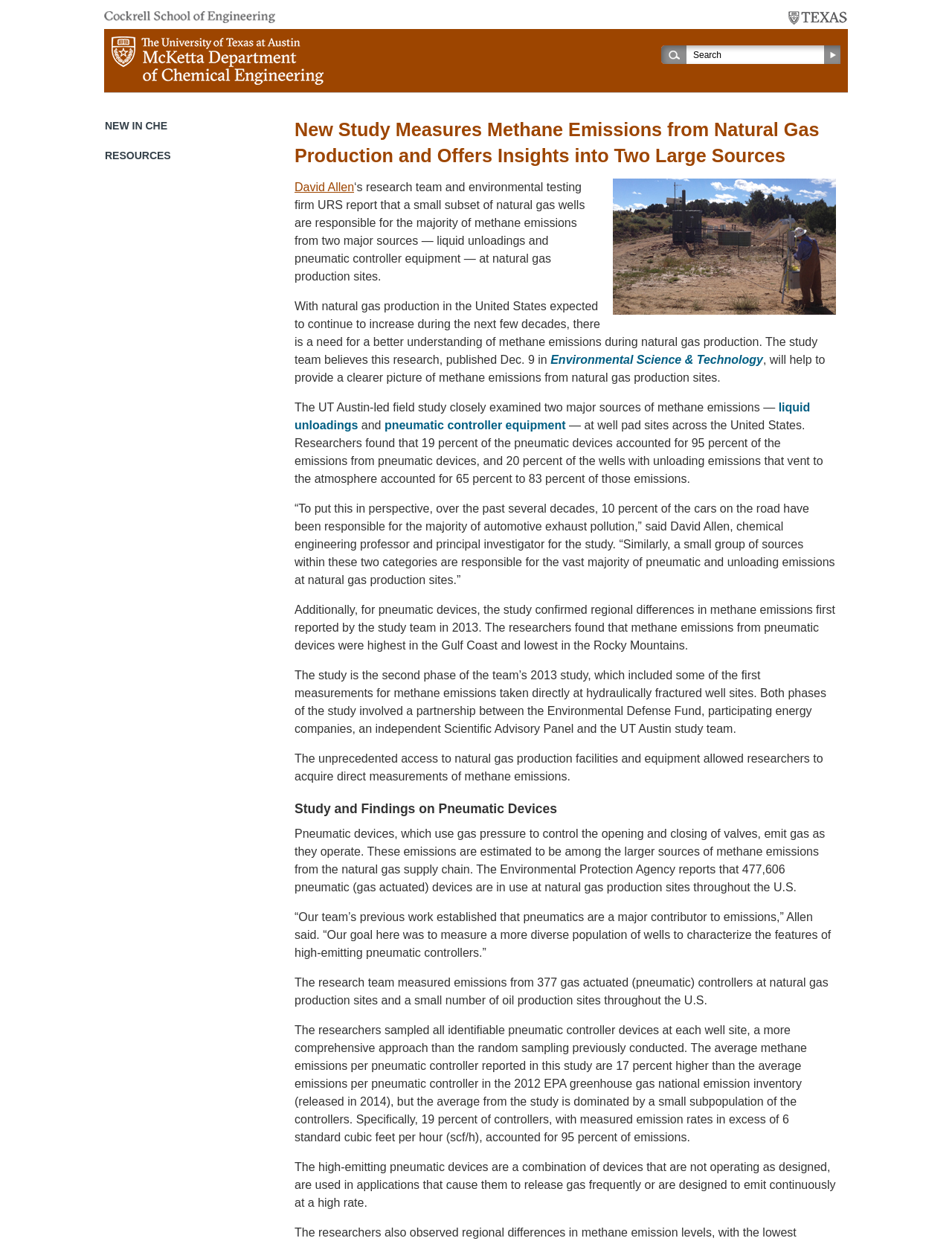Can you give a detailed response to the following question using the information from the image? What percentage of pneumatic devices accounted for 95 percent of emissions?

I found the answer by reading the paragraph that discusses the study's findings on pneumatic devices, which states that '19 percent of the pneumatic devices accounted for 95 percent of the emissions from pneumatic devices'.